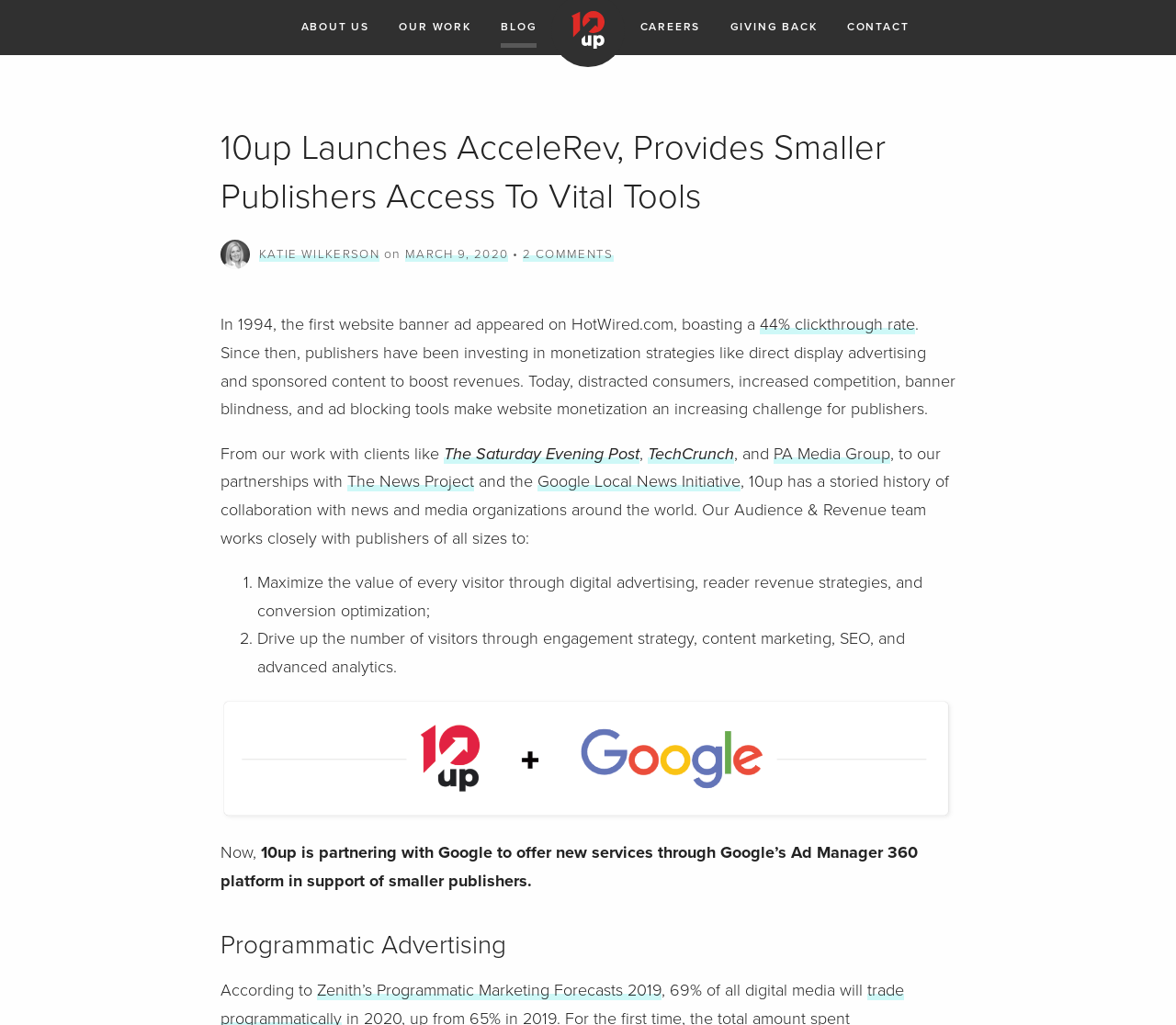Locate the UI element described by Katie Wilkerson in the provided webpage screenshot. Return the bounding box coordinates in the format (top-left x, top-left y, bottom-right x, bottom-right y), ensuring all values are between 0 and 1.

[0.22, 0.241, 0.323, 0.256]